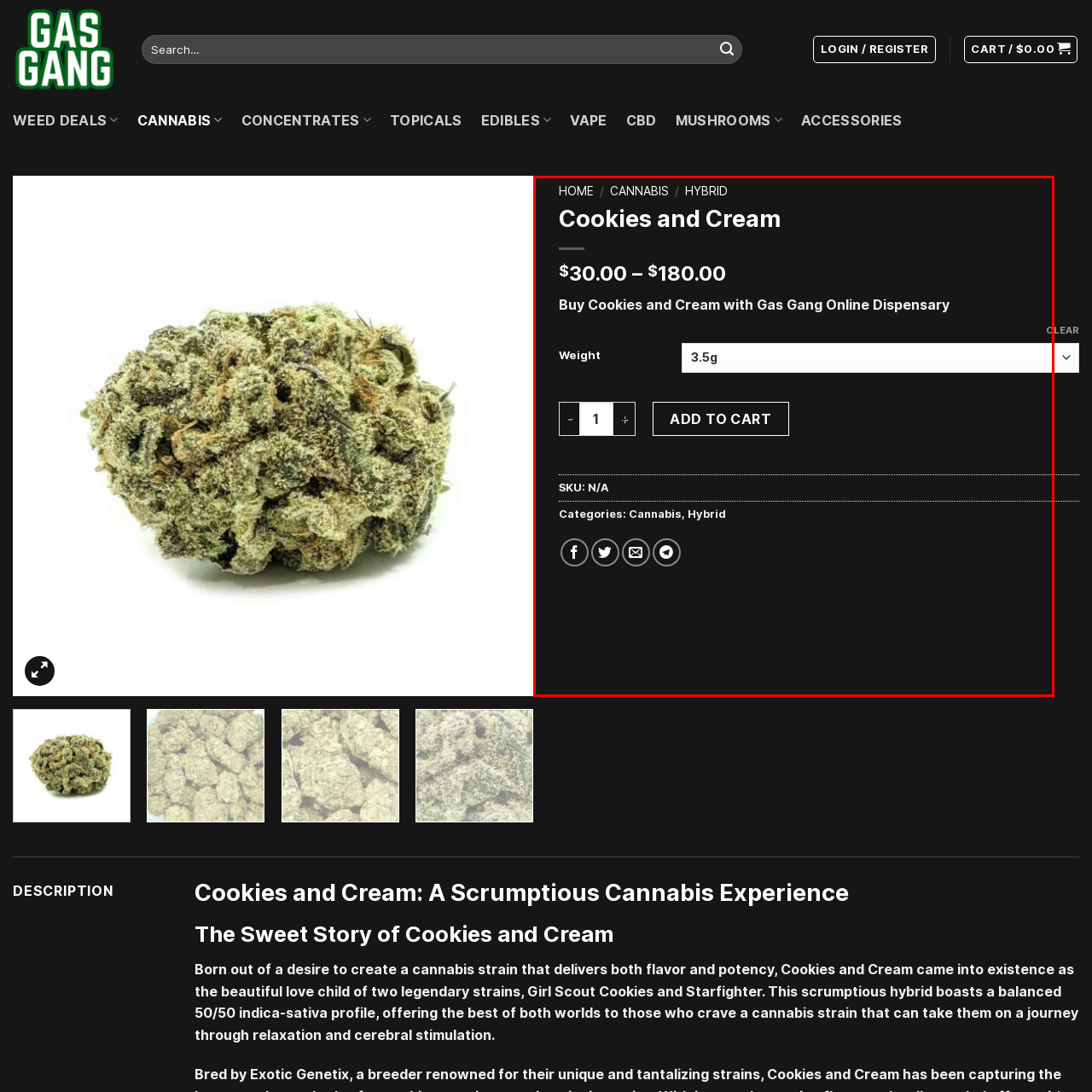Refer to the image area inside the black border, What type of product is 'Cookies and Cream'? 
Respond concisely with a single word or phrase.

Cannabis and Hybrid